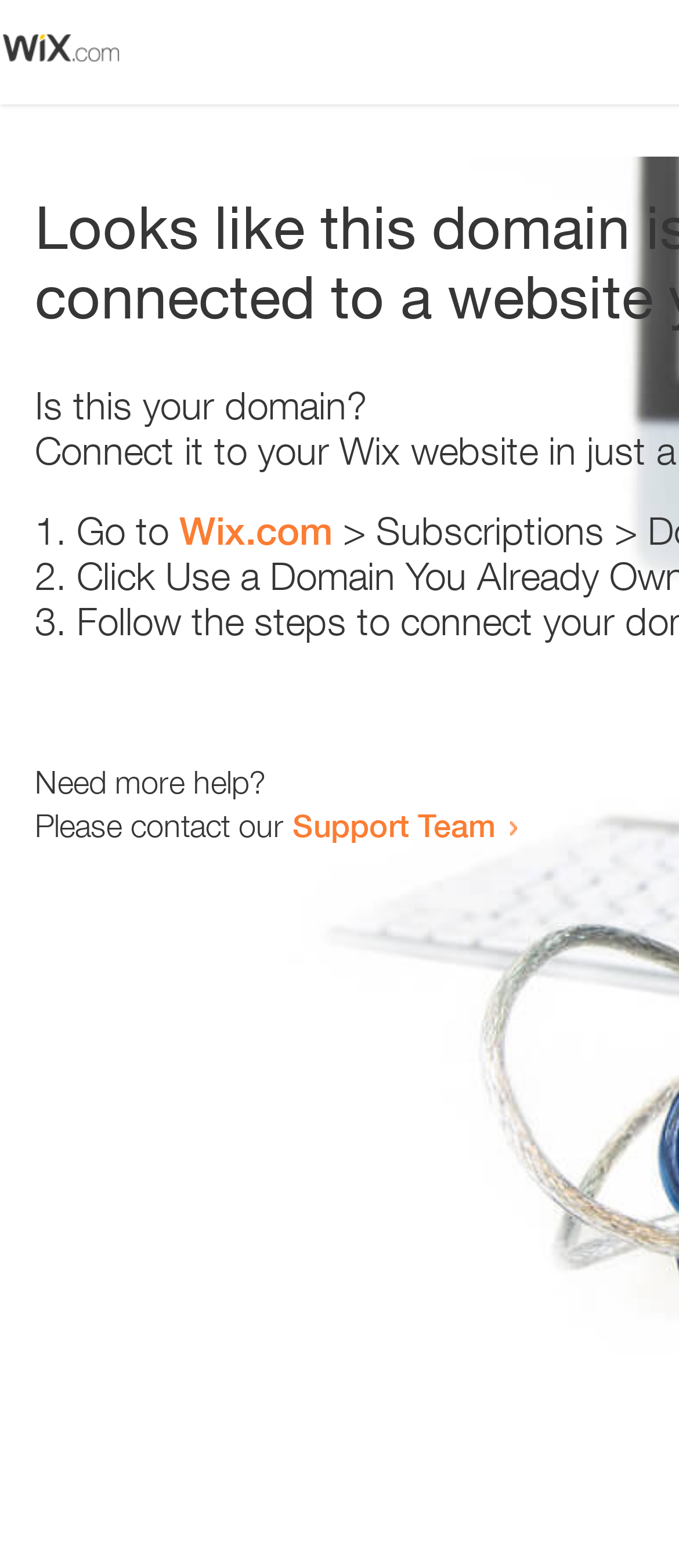Identify the bounding box coordinates for the UI element described as follows: "Wix.com". Ensure the coordinates are four float numbers between 0 and 1, formatted as [left, top, right, bottom].

[0.264, 0.324, 0.49, 0.353]